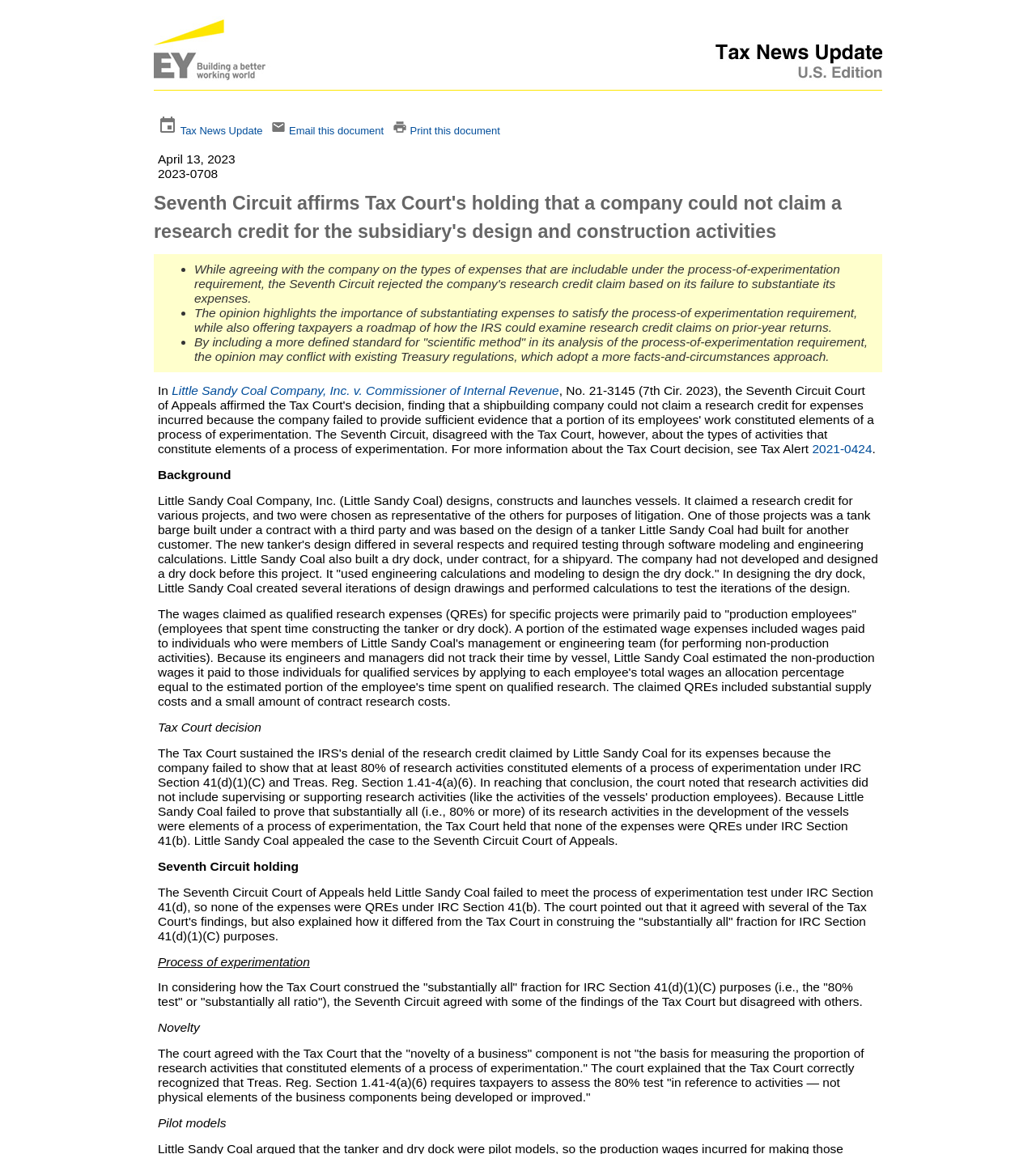What type of projects did Little Sandy Coal claim a research credit for?
Please give a detailed answer to the question using the information shown in the image.

The answer can be found in the paragraph that starts with 'Background'. The company claimed a research credit for various projects, including the design and construction of a tank barge and a dry dock.